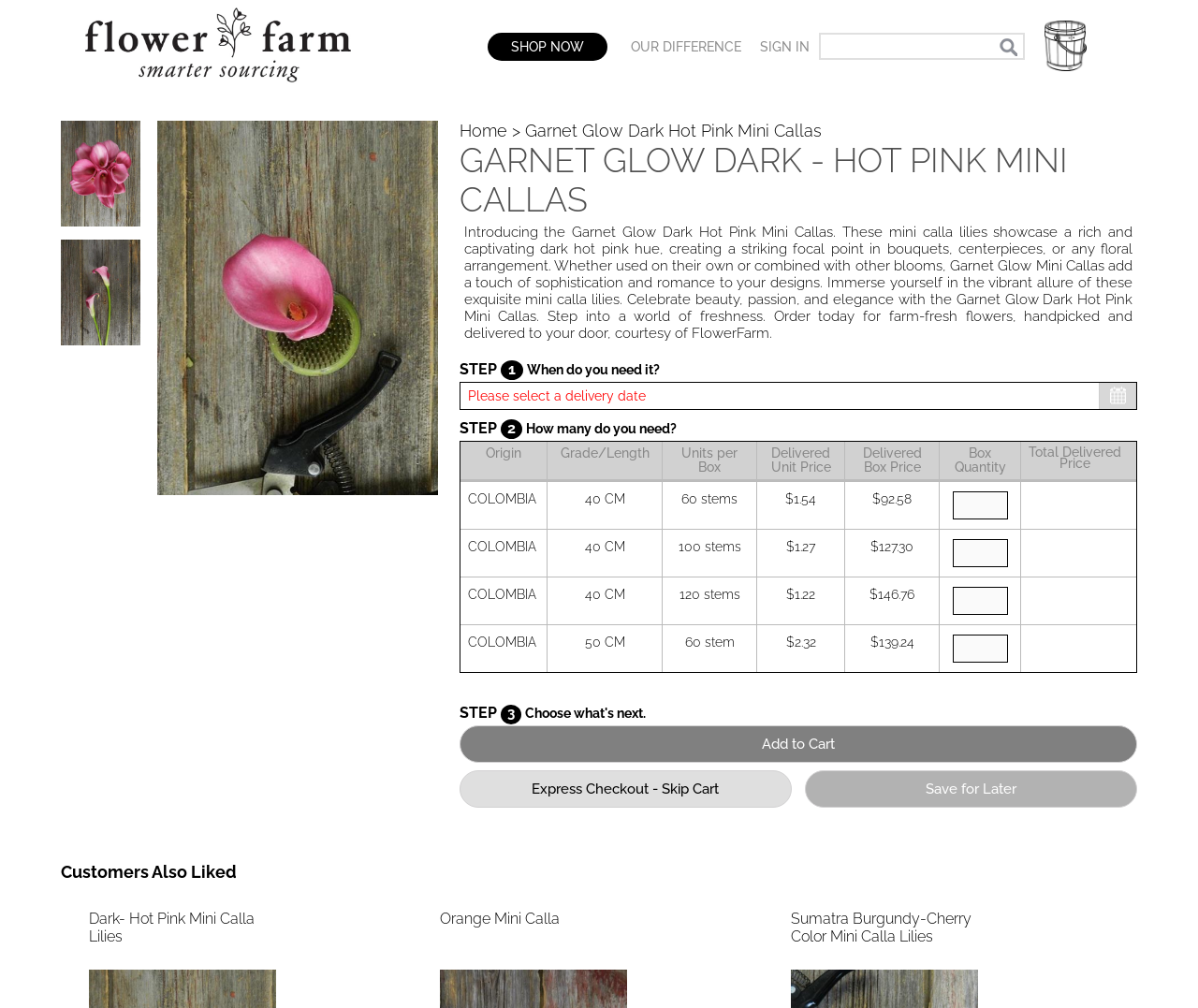Locate the bounding box coordinates of the item that should be clicked to fulfill the instruction: "Add Garnet Glow Dark Hot Pink Mini Callas to cart".

[0.383, 0.72, 0.949, 0.757]